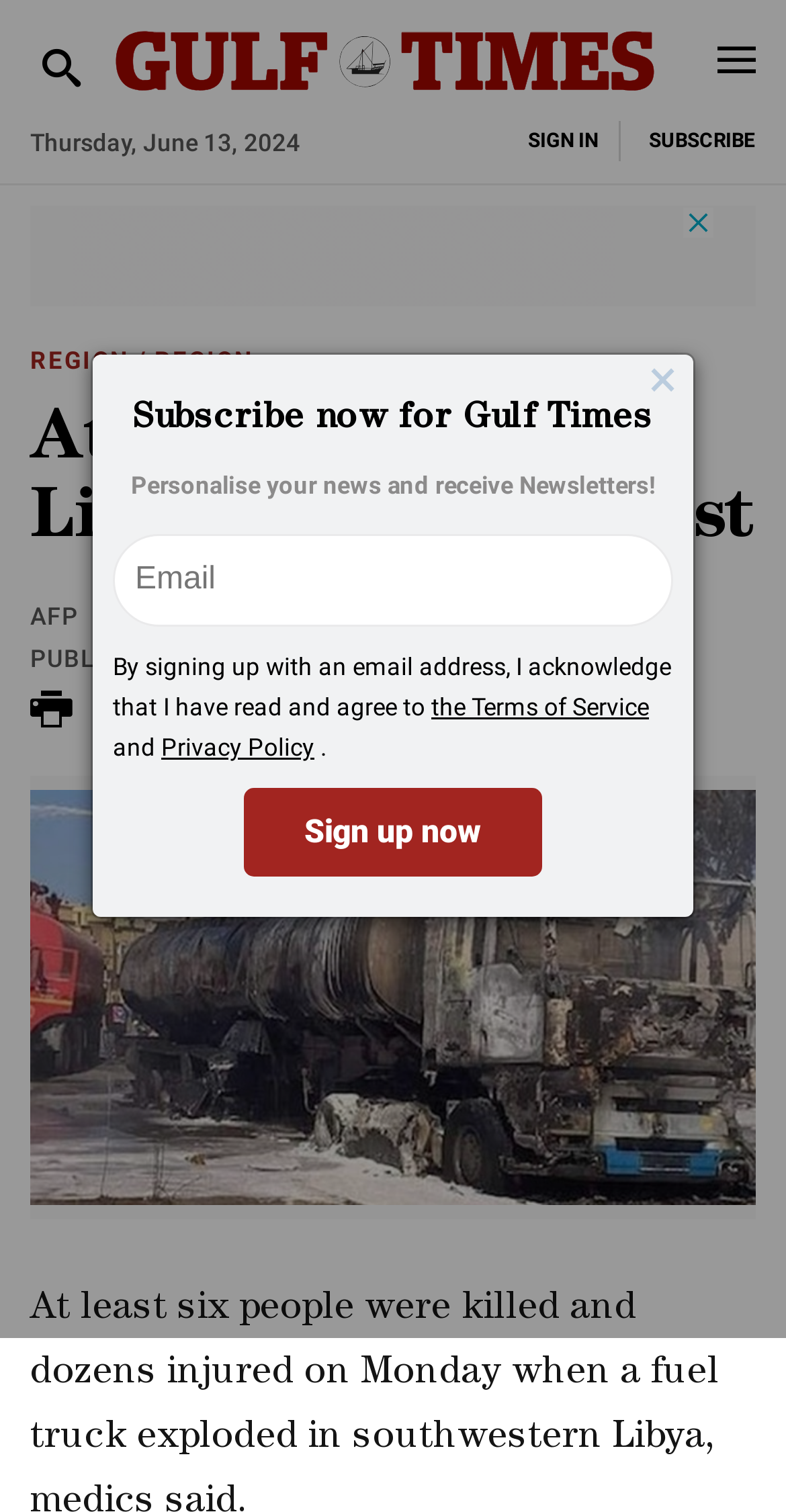Give an extensive and precise description of the webpage.

This webpage appears to be a news article from Gulf Times, with the title "At least 6 dead in Libya fuel truck blast". At the top left corner, there is a search button and a logo of Gulf Times, which is an image. Next to the logo, the current date "Thursday, June 13, 2024" is displayed. 

On the top right corner, there are links to "SIGN IN" and "SUBSCRIBE", with a small "×" symbol nearby. Below these links, there is a section to subscribe to the newsletter, where users can enter their email address and agree to the terms of service and privacy policy.

Below the subscription section, there is an advertisement iframe. The main content of the webpage starts with a heading "REGION / REGION", followed by the title of the news article "At least 6 dead in Libya fuel truck blast". The article is attributed to AFP, and the publication date and time are displayed below the title.

There are three social media links, represented by icons, to share the article on Twitter, WhatsApp, and another platform. The main content of the article is accompanied by a large image, which takes up most of the bottom half of the webpage.